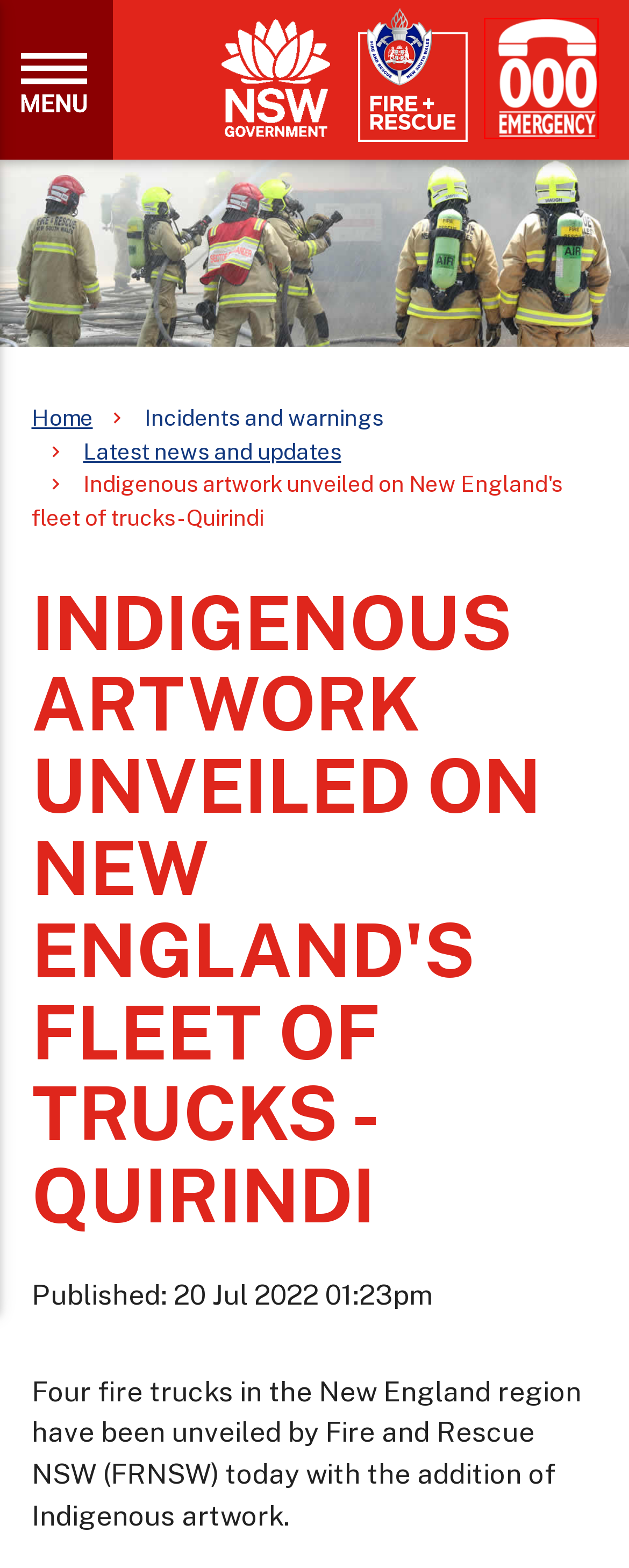You have a screenshot of a webpage with a red bounding box highlighting a UI element. Your task is to select the best webpage description that corresponds to the new webpage after clicking the element. Here are the descriptions:
A. Bushfire and emergency information - Fire and Rescue NSW
B. Privacy - Fire and Rescue NSW
C. Sitemap - Fire and Rescue NSW
D. About emergency warnings - Fire and Rescue NSW
E. -  - Fire and Rescue NSW
F. Home | NSW State Emergency Service
G. Fire and Rescue NSW
H. Copyright - Fire and Rescue NSW

A